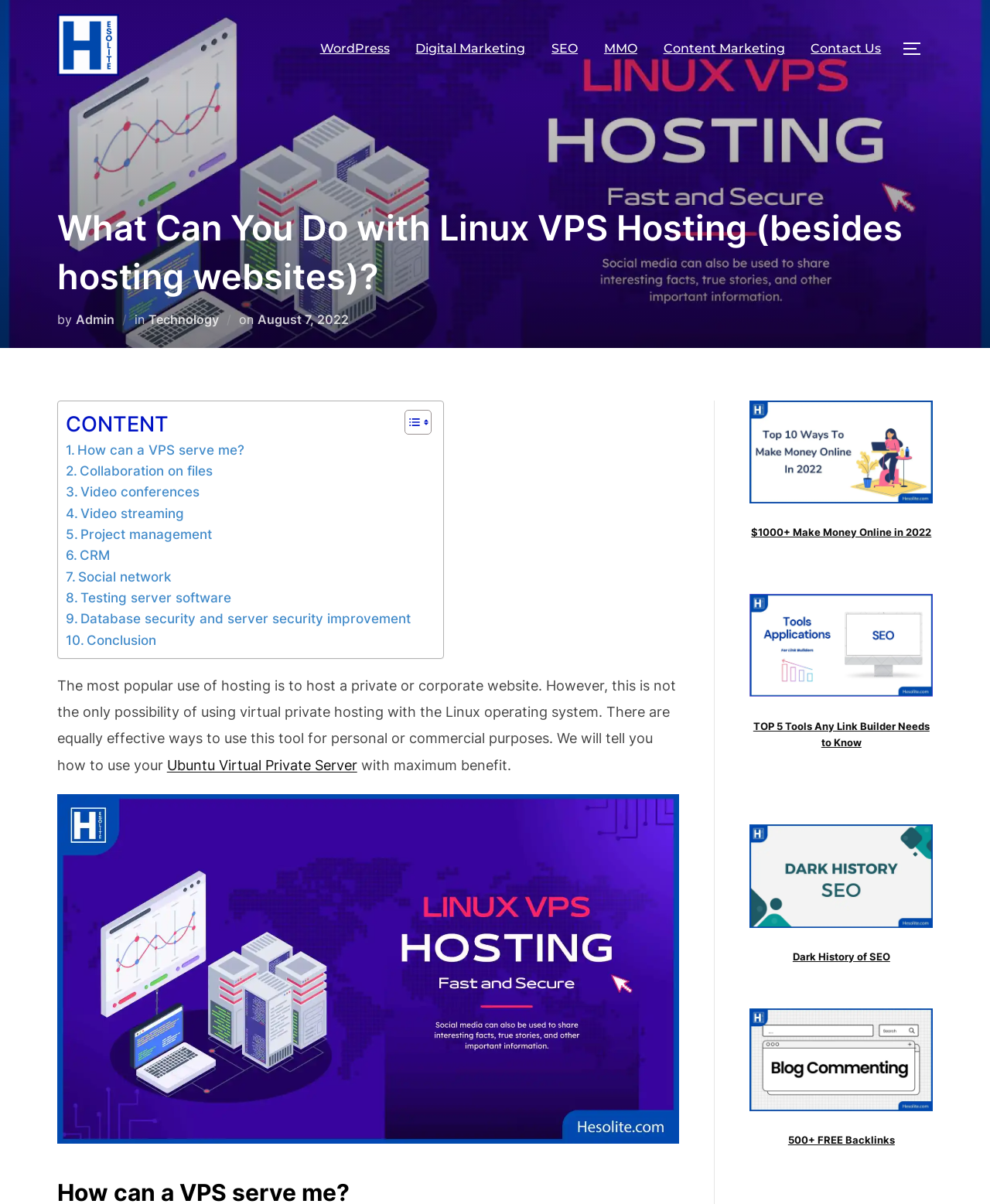Based on the element description, predict the bounding box coordinates (top-left x, top-left y, bottom-right x, bottom-right y) for the UI element in the screenshot: parent_node: Dark History of SEO

[0.757, 0.755, 0.942, 0.768]